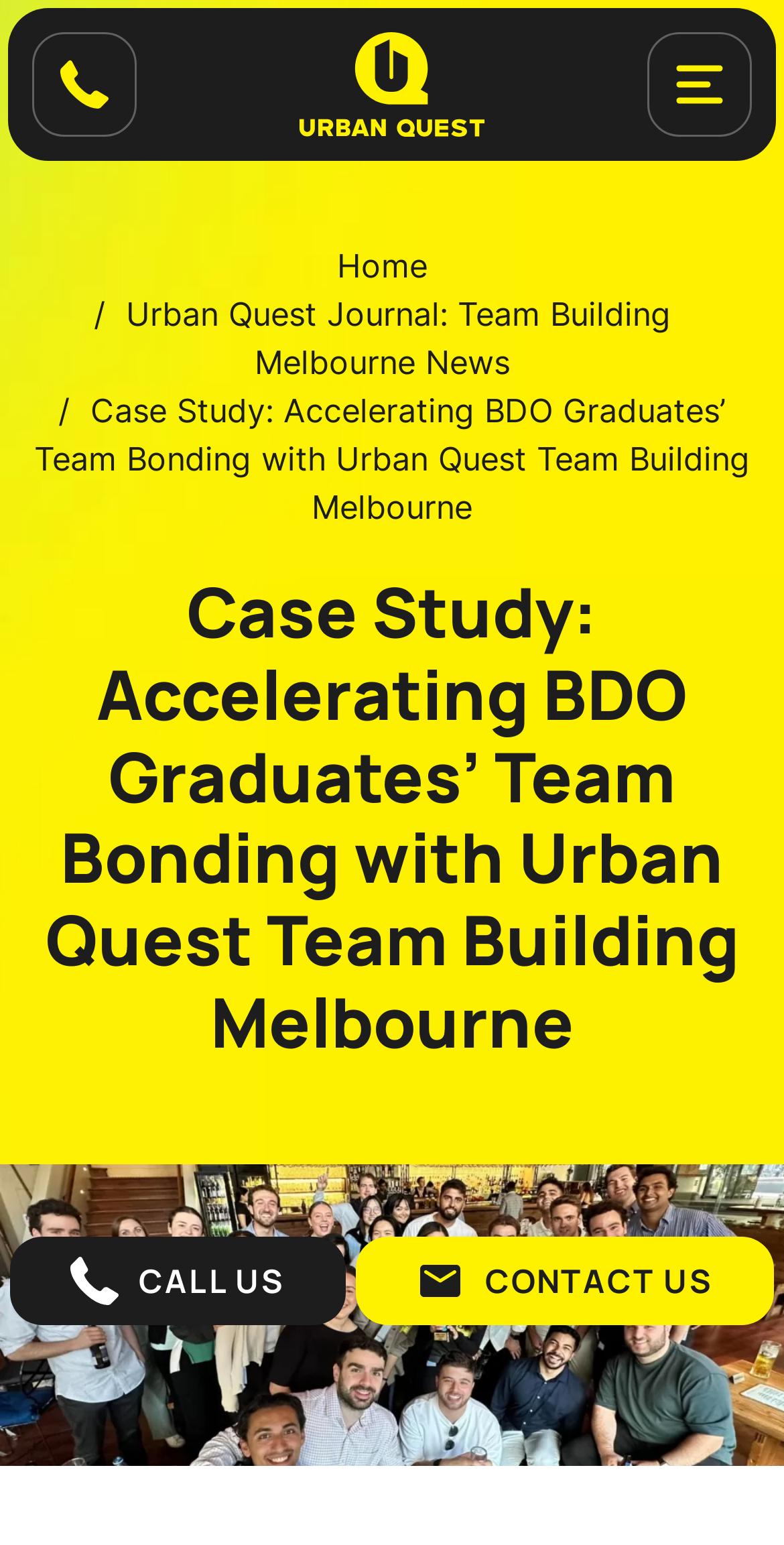What is the topic of the case study?
Provide a short answer using one word or a brief phrase based on the image.

Team building